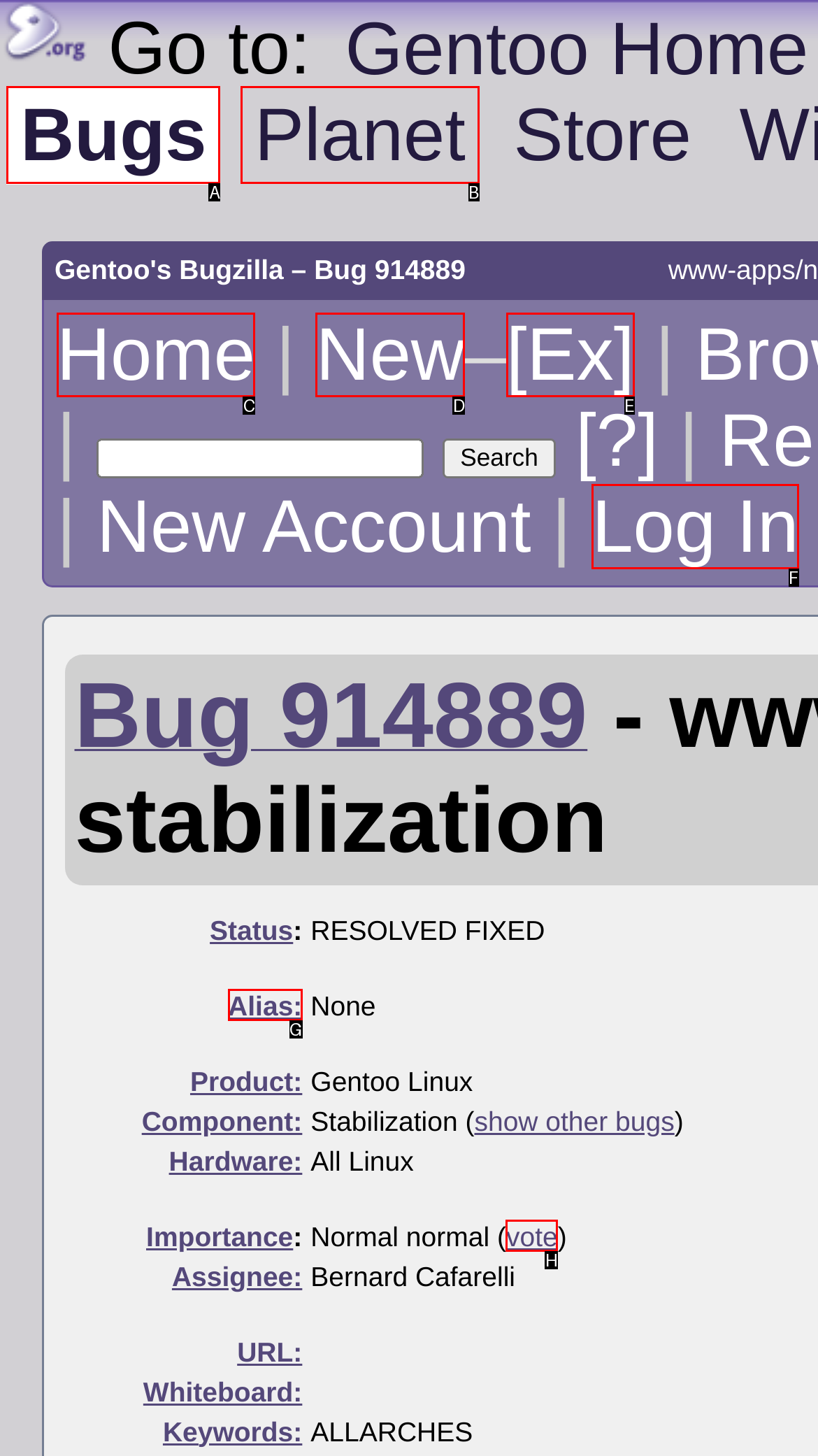Using the description: Log In
Identify the letter of the corresponding UI element from the choices available.

F